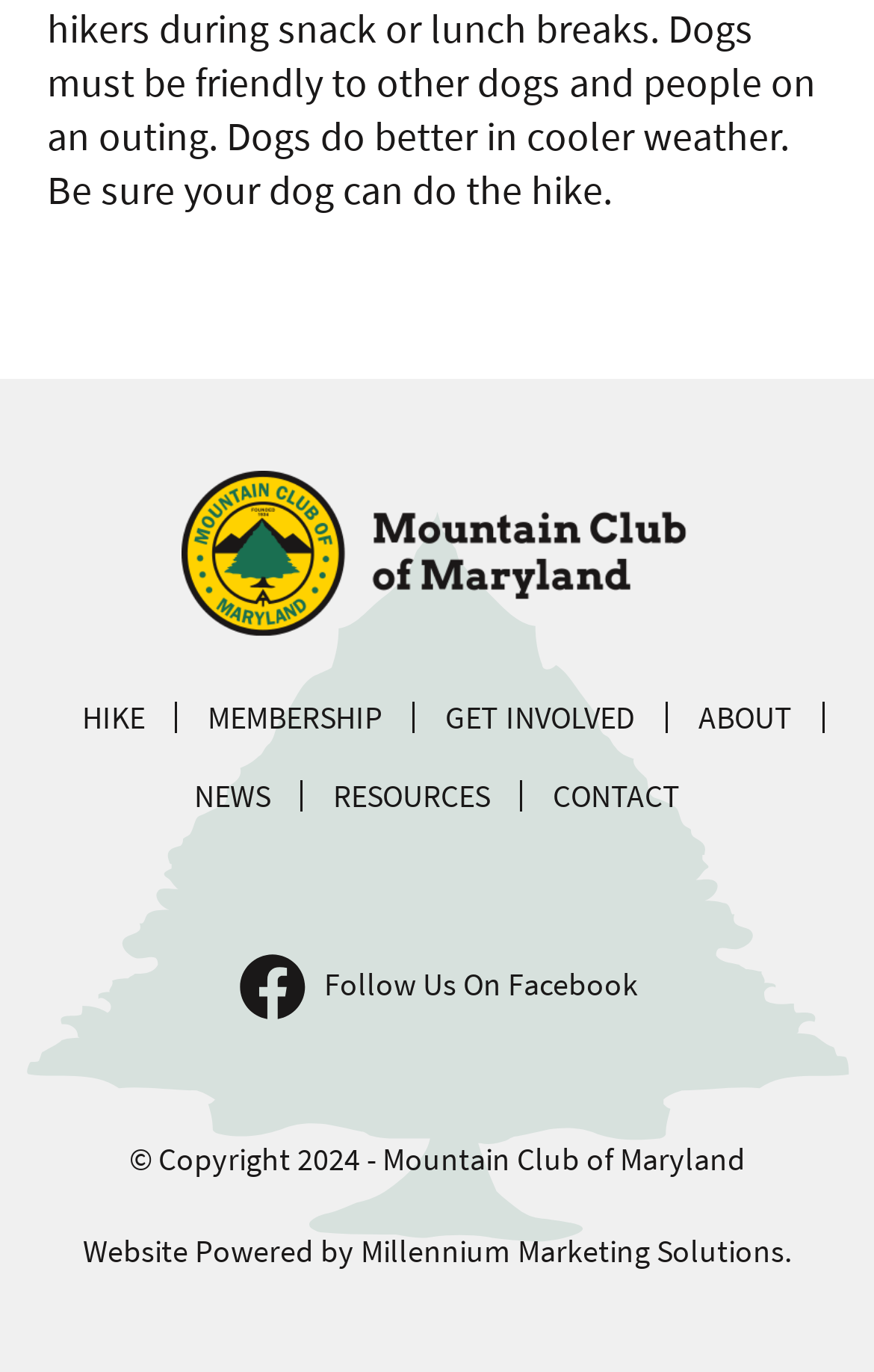Who powered the website?
Kindly answer the question with as much detail as you can.

The website credit information is located at the bottom of the webpage, with a bounding box coordinate of [0.095, 0.898, 0.905, 0.927]. It states 'Website Powered by Millennium Marketing Solutions'.